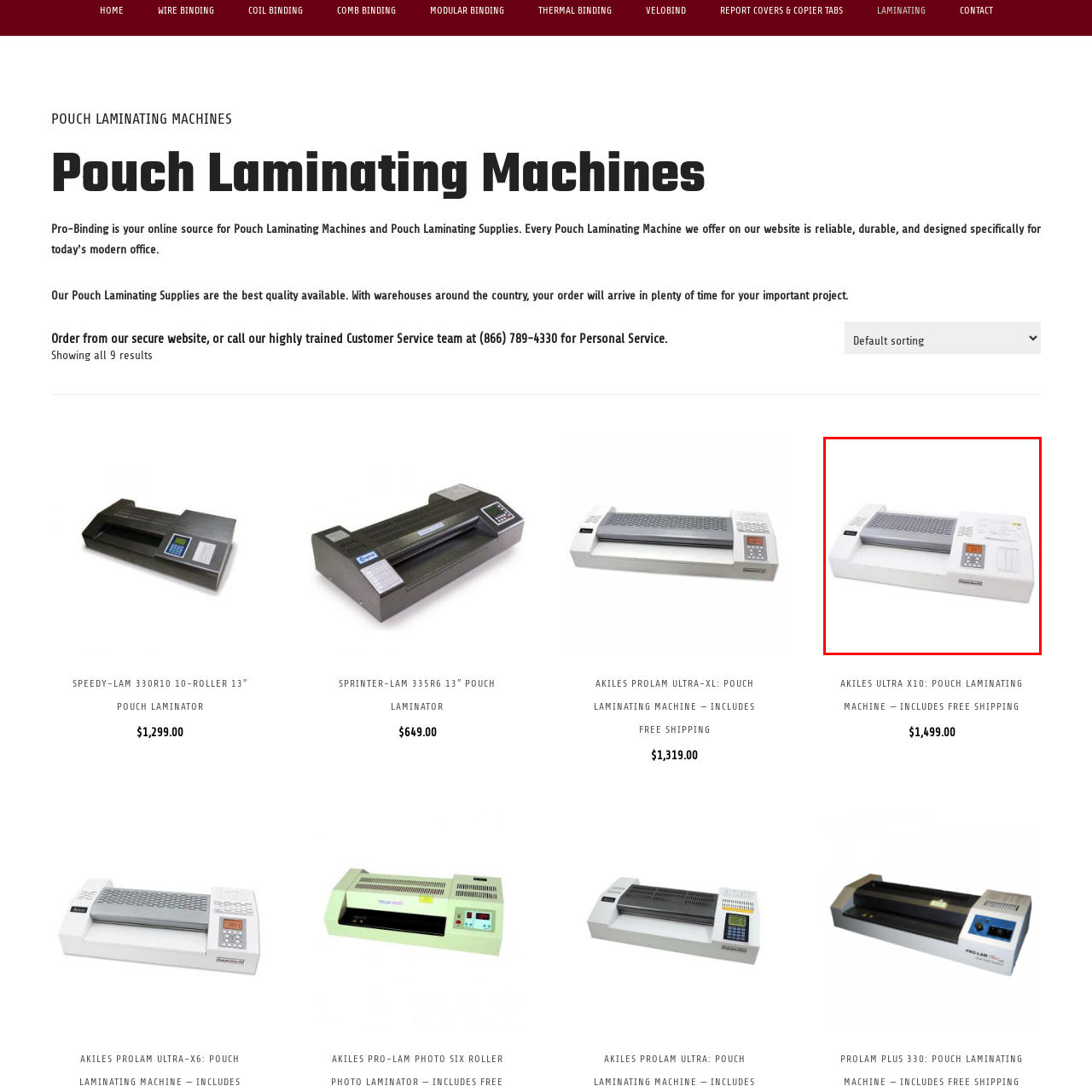Describe extensively the image content marked by the red bounding box.

The image showcases the **Akiles Ultra X10 Pouch Laminating Machine**, a high-quality laminator designed for professional office use. It features a sleek, modern design with a white exterior and a prominent control panel, which includes a digital display and multiple buttons for easy operation. The machine is equipped with a wide roller system, allowing it to laminate documents up to 13 inches wide, making it suitable for various project sizes. This laminating machine is marketed as including free shipping for a price of $1,499.00, establishing it as a reliable option for those seeking durable and effective pouch laminating solutions.